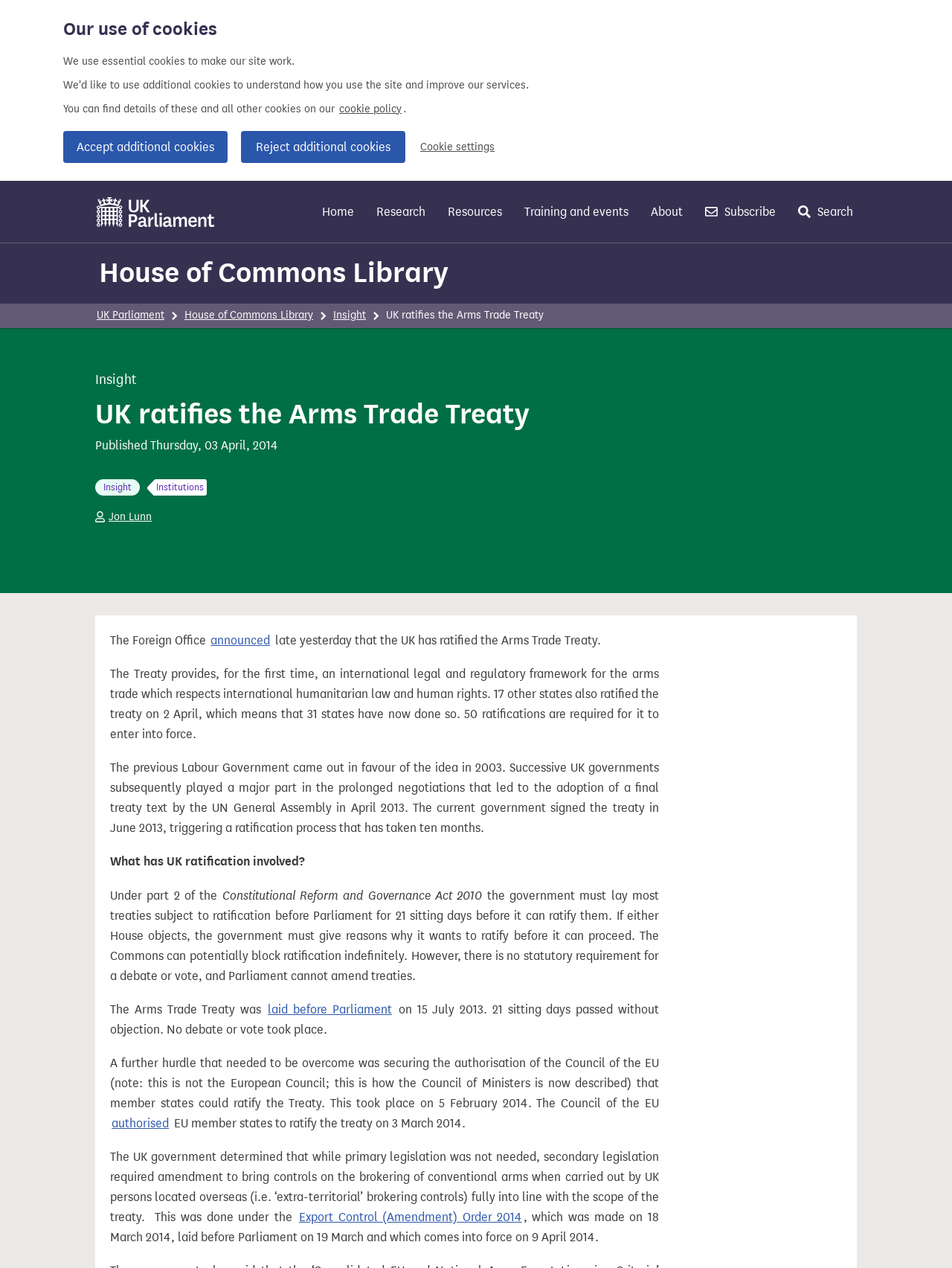Find the bounding box coordinates for the UI element whose description is: "Training and events". The coordinates should be four float numbers between 0 and 1, in the format [left, top, right, bottom].

[0.547, 0.154, 0.664, 0.18]